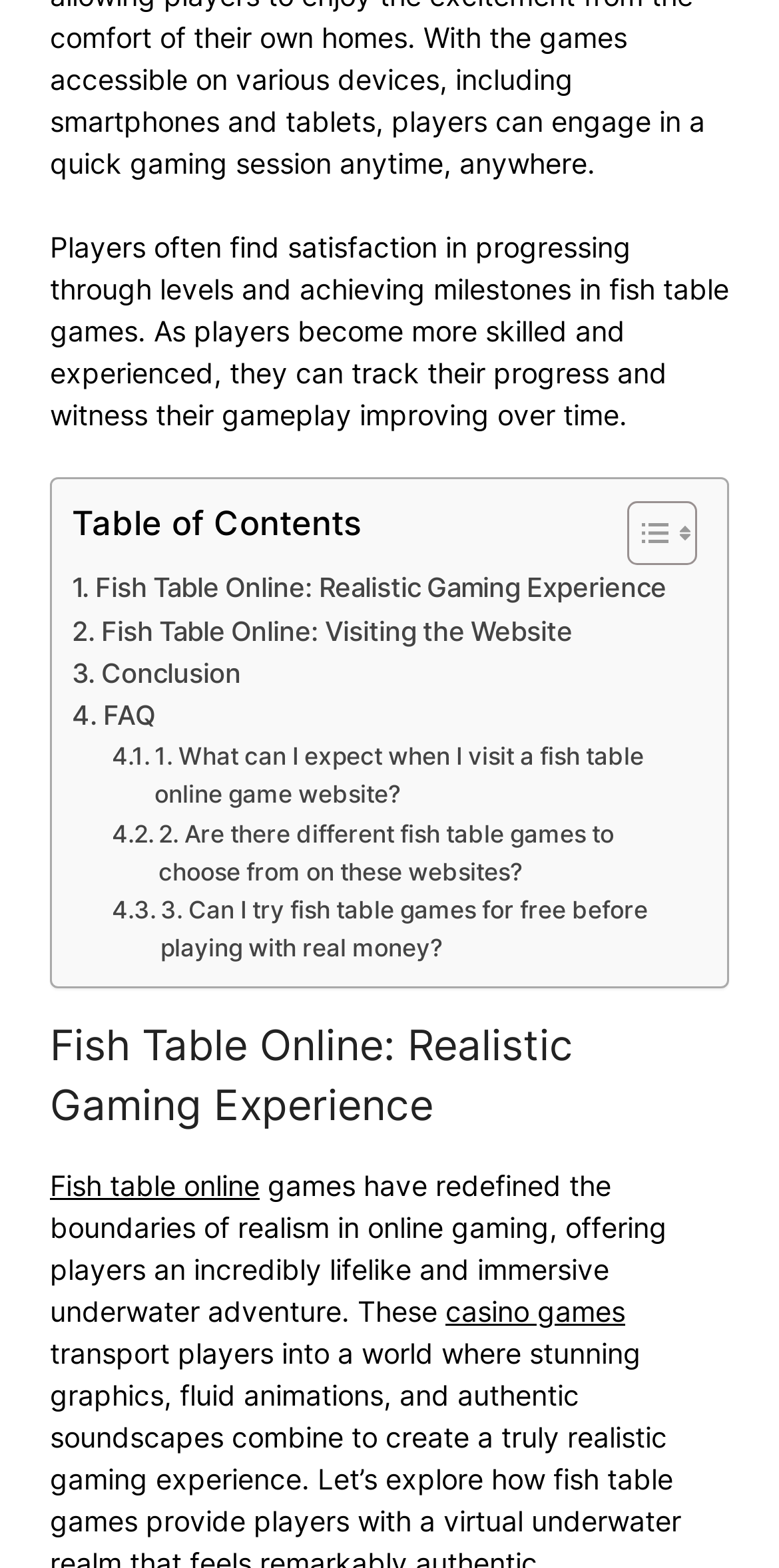How many links are in the table of contents?
Analyze the image and provide a thorough answer to the question.

The table of contents has 5 links, which are '. Fish Table Online: Realistic Gaming Experience', '. Fish Table Online: Visiting the Website', '. Conclusion', '. FAQ', and '. 1. What can I expect when I visit a fish table online game website?'.